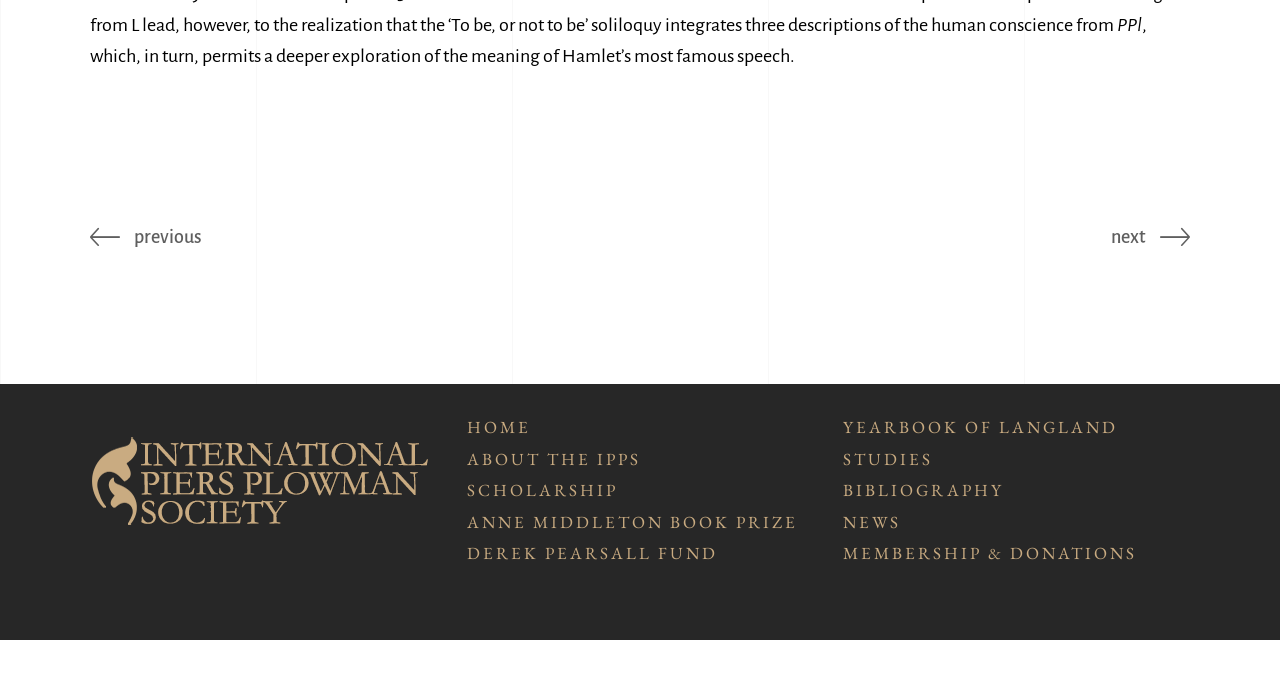Provide the bounding box coordinates of the HTML element this sentence describes: "Bibliography". The bounding box coordinates consist of four float numbers between 0 and 1, i.e., [left, top, right, bottom].

[0.659, 0.702, 0.785, 0.734]